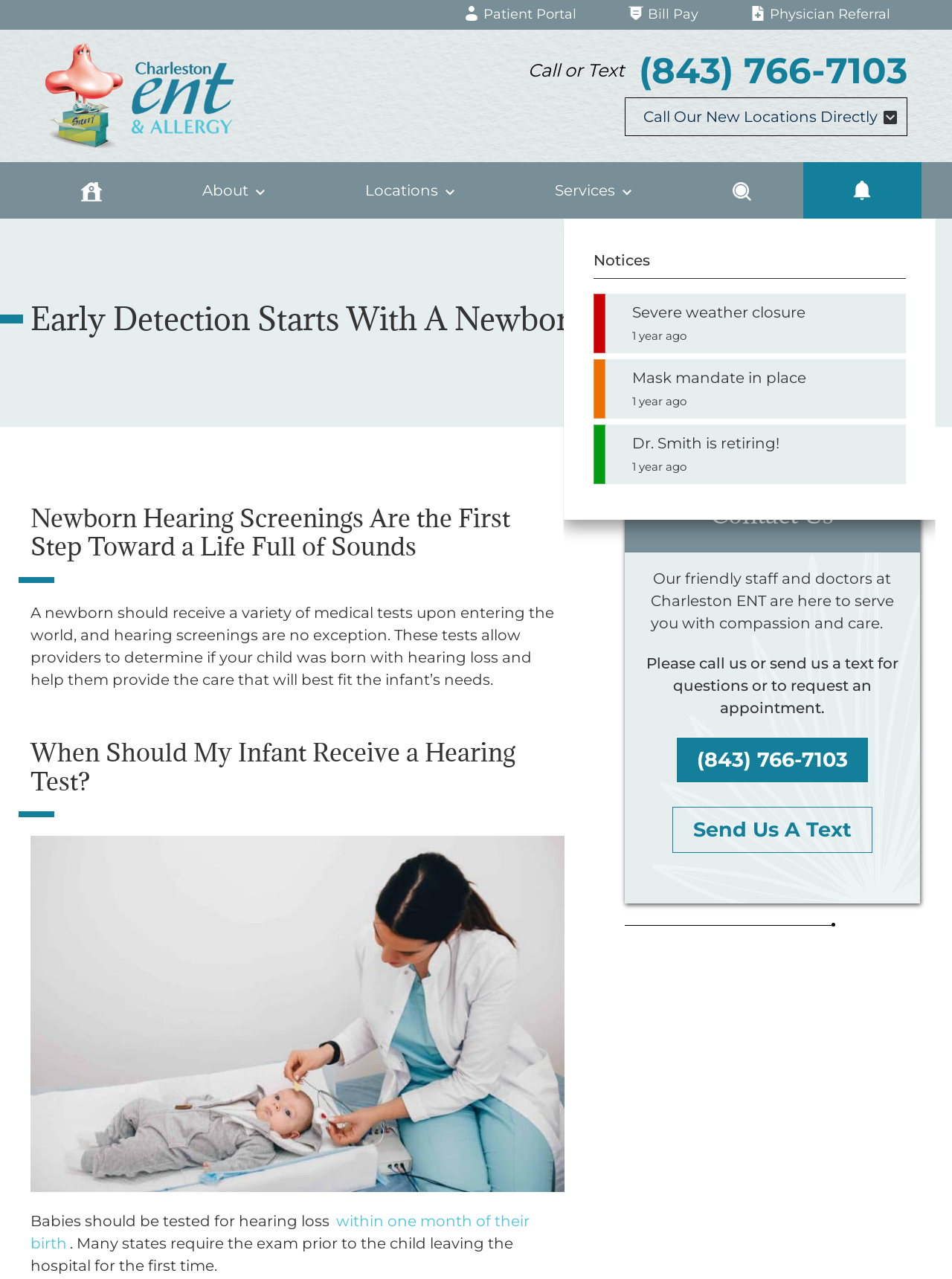Generate a comprehensive caption for the webpage you are viewing.

The webpage is about newborn hearing screenings and Charleston ENT, a medical facility. At the top left, there is a logo of Charleston ENT, which is an image with a link to the homepage. Next to it, there is a navigation menu with quick links to the patient portal, bill pay, and physician referral. 

Below the navigation menu, there is a call-to-action section with a prominent phone number and a link to call or text the number. There is also a link to call the new locations directly. 

On the left side, there is a main navigation menu with links to the homepage, about, locations, services, and search. The search link has a small magnifying glass icon next to it. 

The main content of the webpage is divided into sections. The first section has a heading that says "Early Detection Starts With A Newborn Hearing Screening" and a subheading that explains the importance of newborn hearing screenings. 

The next section has a heading that asks "When Should My Infant Receive a Hearing Test?" and provides information about when babies should be tested for hearing loss. This section includes an image of a baby undergoing a hearing test. 

Below this section, there is a contact us section with a heading and a brief description of the medical facility. It provides a phone number and a link to send a text message to request an appointment or ask questions.